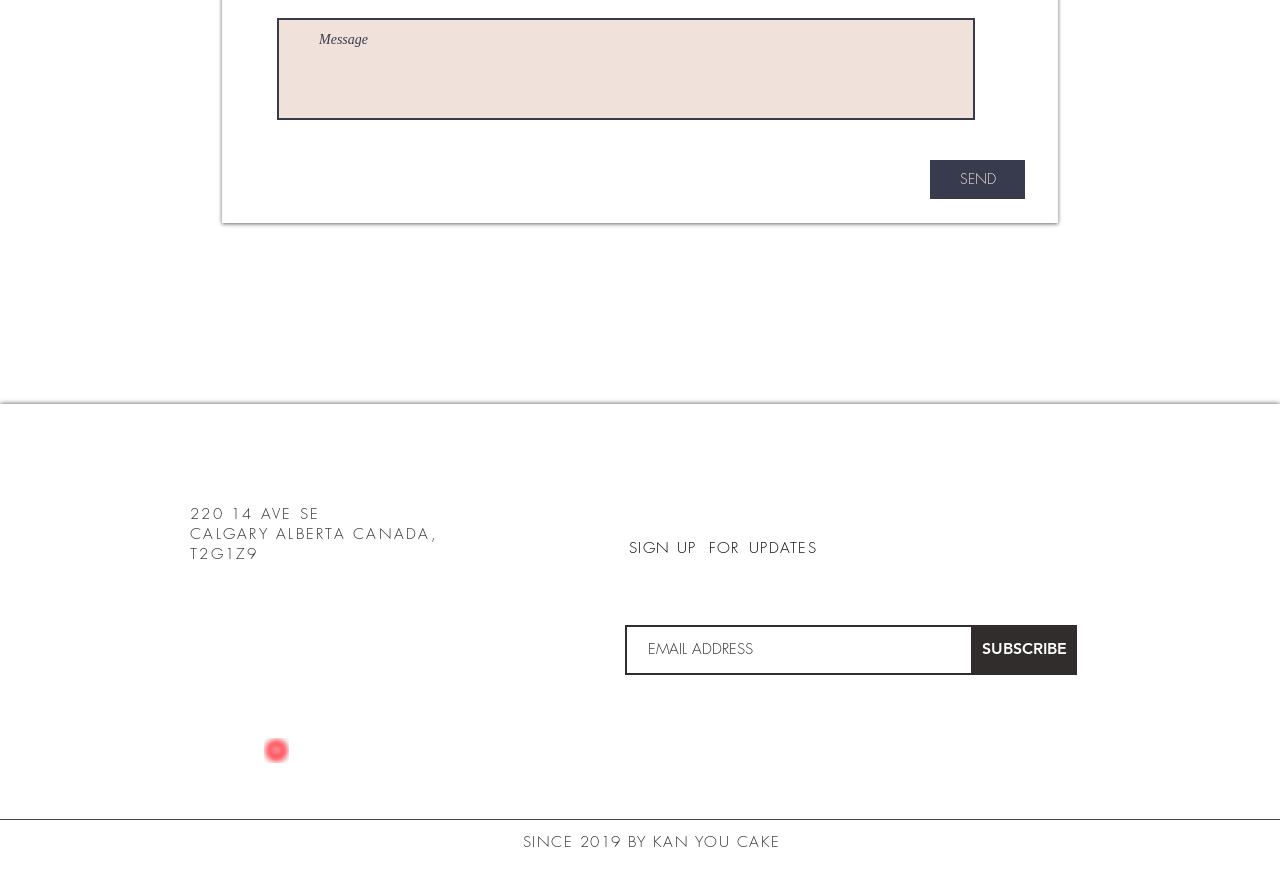By analyzing the image, answer the following question with a detailed response: What is the year mentioned at the bottom of the webpage?

I found the year by looking at the heading element at the bottom of the webpage, which says 'SINCE 2019 BY KAN YOU CAKE'. The year mentioned is 2019.